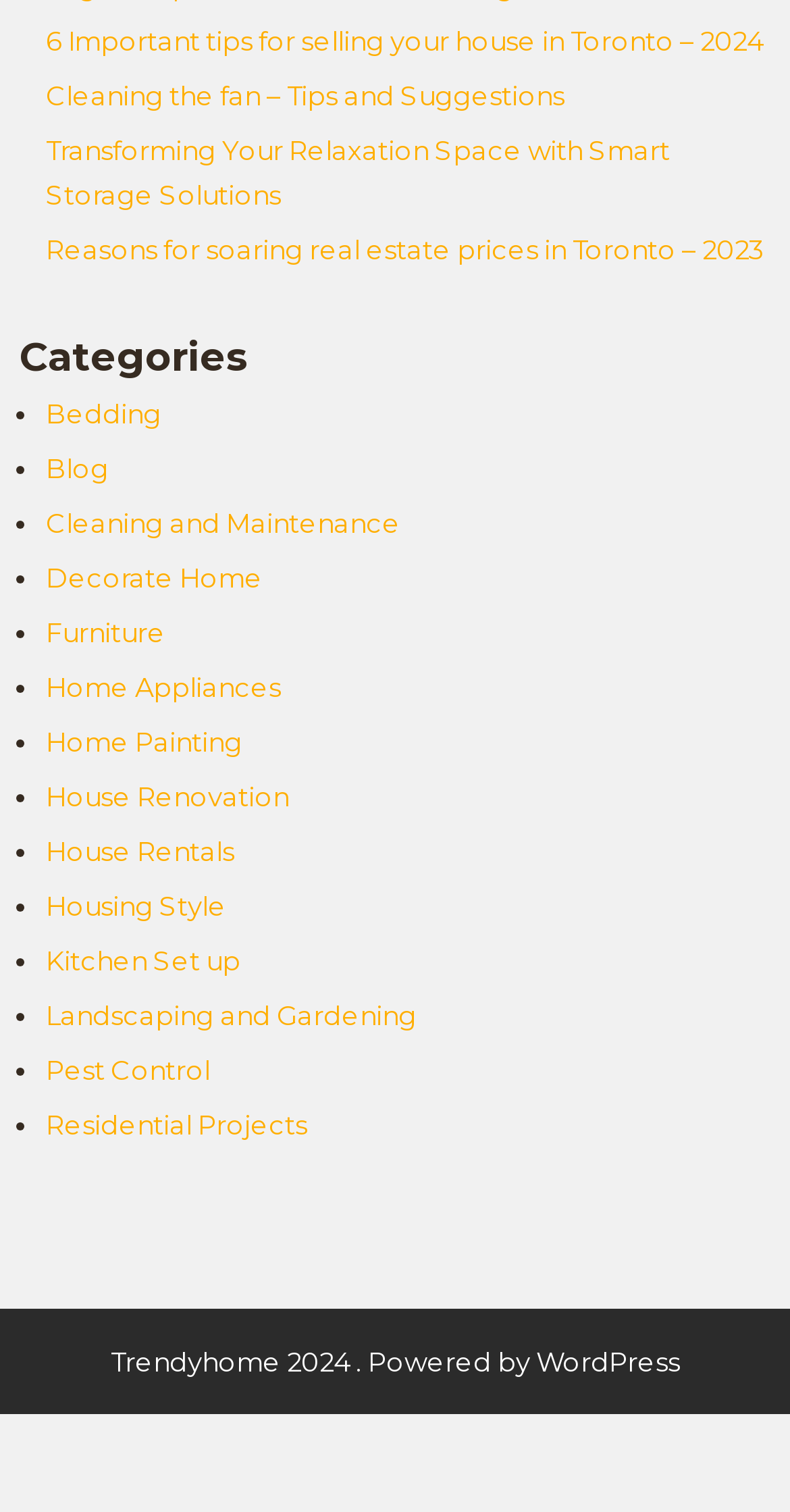Determine the bounding box coordinates of the clickable element necessary to fulfill the instruction: "Read the 'Transforming Your Relaxation Space with Smart Storage Solutions' article". Provide the coordinates as four float numbers within the 0 to 1 range, i.e., [left, top, right, bottom].

[0.058, 0.089, 0.848, 0.14]